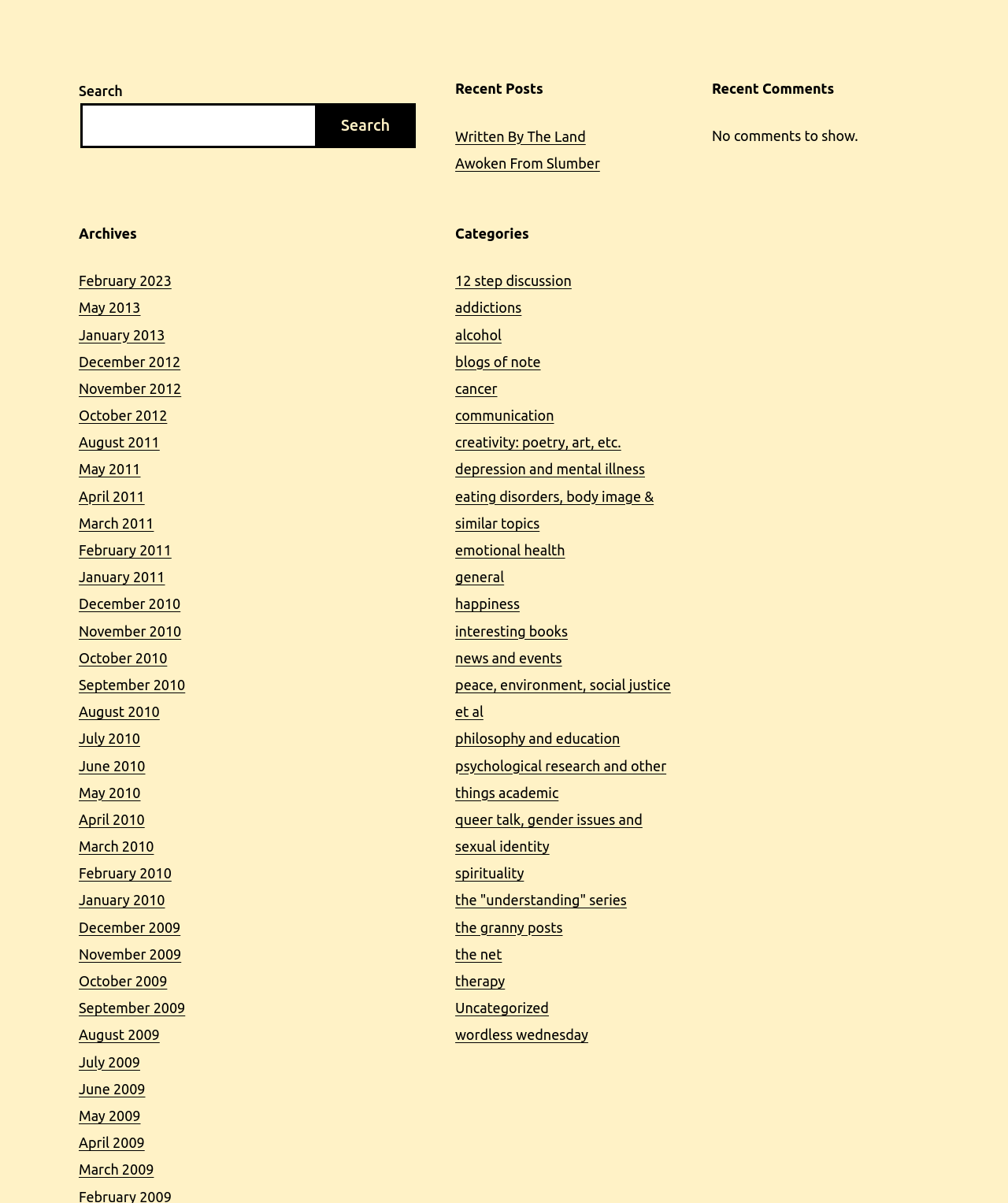How many categories are there?
Based on the image, answer the question in a detailed manner.

I counted the number of links under the 'Categories' heading, starting from '12 step discussion' to 'wordless wednesday', and found 25 categories.